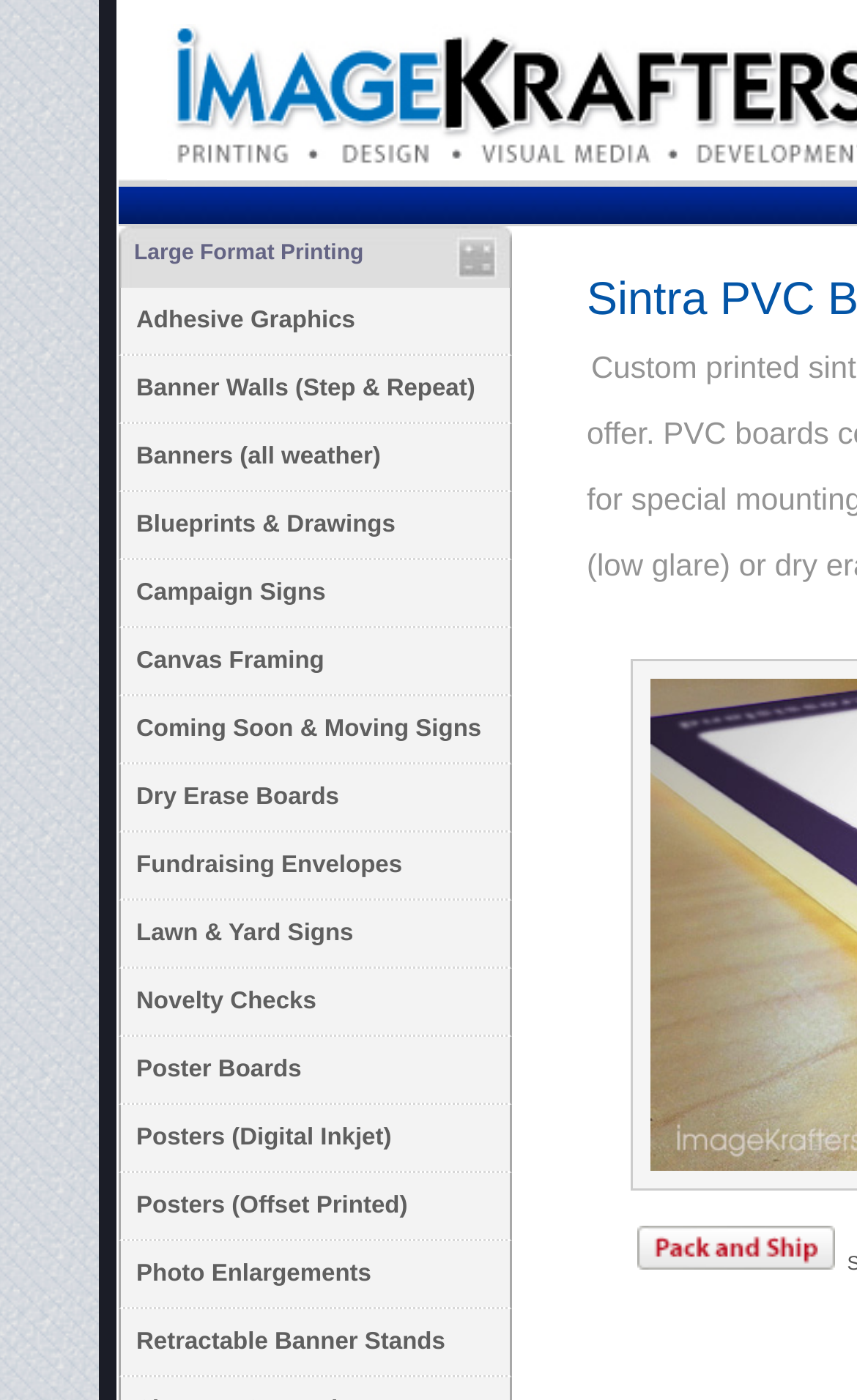Create an elaborate caption that covers all aspects of the webpage.

The webpage is about Sintra PVC plastic board printing services offered by ImageKrafters. At the top, there is a logo image, followed by a list of 16 links to various printing services, including Adhesive Graphics, Banner Walls, Banners, Blueprints & Drawings, and more. These links are aligned vertically, taking up the left side of the page.

To the right of the logo, there is a heading that reads "Large Format Printing". Below this heading, there is a large empty space, and then a link to "Examples of our standard reinforced packaging" is placed near the bottom right corner of the page.

The meta description mentions that the webpage is about large format PVC board printing, also known as Sintra, and that custom sizes are available with various lamination options.